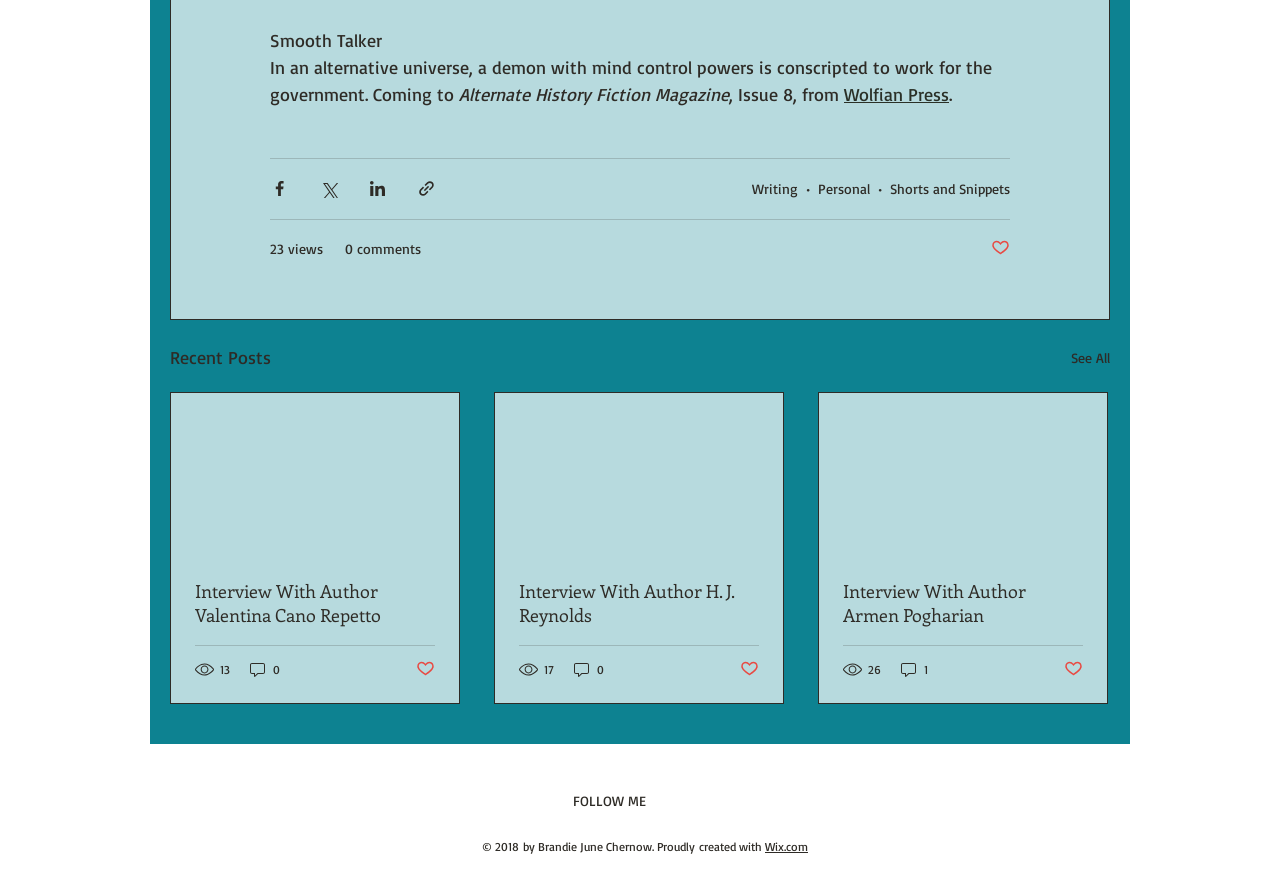From the given element description: "26", find the bounding box for the UI element. Provide the coordinates as four float numbers between 0 and 1, in the order [left, top, right, bottom].

[0.659, 0.758, 0.69, 0.78]